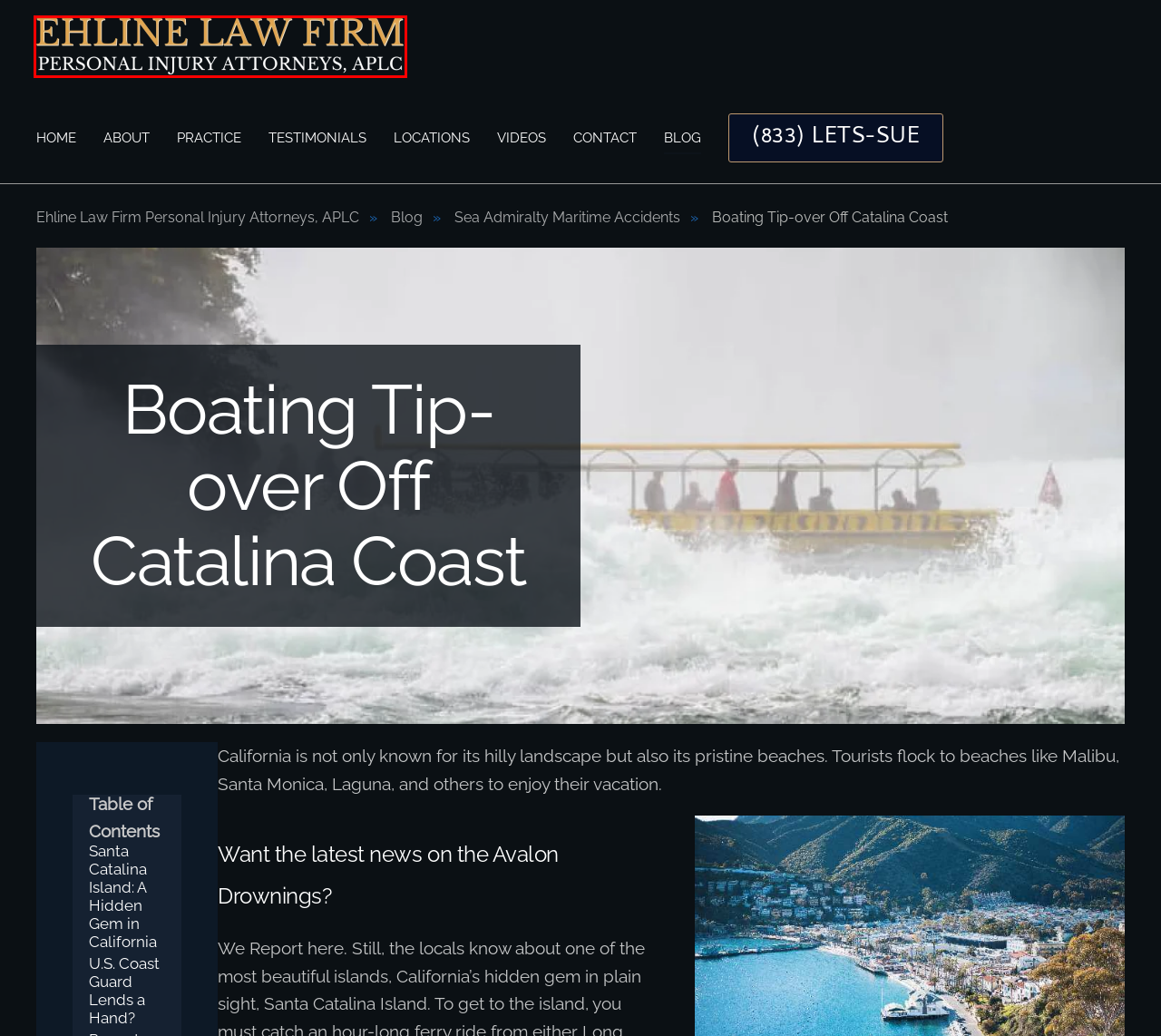A screenshot of a webpage is given, featuring a red bounding box around a UI element. Please choose the webpage description that best aligns with the new webpage after clicking the element in the bounding box. These are the descriptions:
A. Sea Admiralty Maritime Accidents Archives - Ehline Law Firm Personal Injury Attorneys, APLC
B. Contact A Superior United States Personal Injury Attorney Today!
C. Los Angeles Personal Injury Attorneys | California Accident Lawyer
D. Personal Injury Legal Video Index
E. Personal Injury Practice Areas | Ehline Law Firm
F. About Ehline Law Firm Personal Injury Attorneys, APLC
G. Locations
H. Testimonials

C